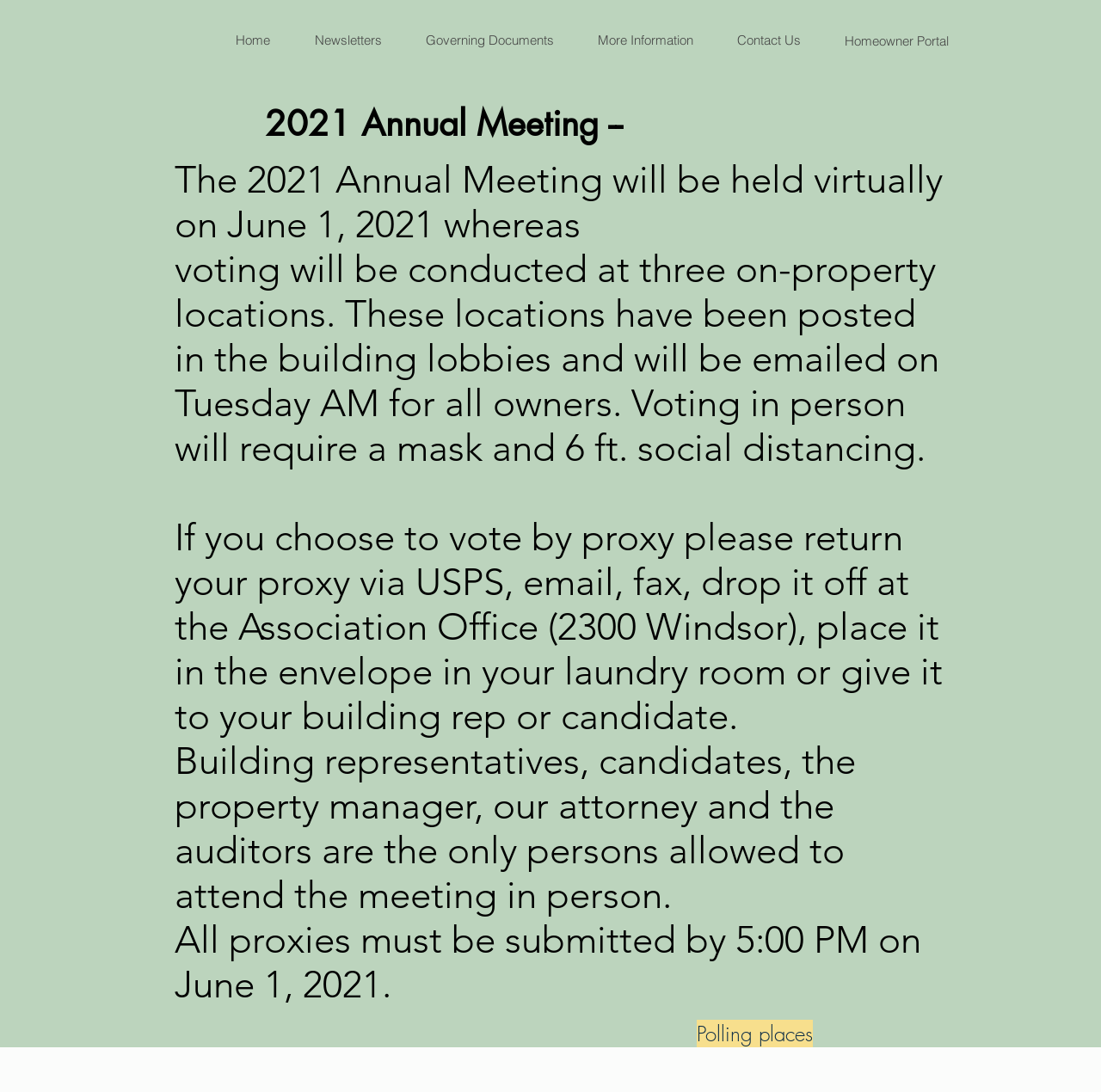Analyze the image and provide a detailed answer to the question: What is the purpose of the 2021 Annual Meeting?

Based on the webpage content, the 2021 Annual Meeting is mentioned alongside the election, and the meeting details are provided, including the date, location, and voting instructions, which suggests that the purpose of the meeting is to hold an election.